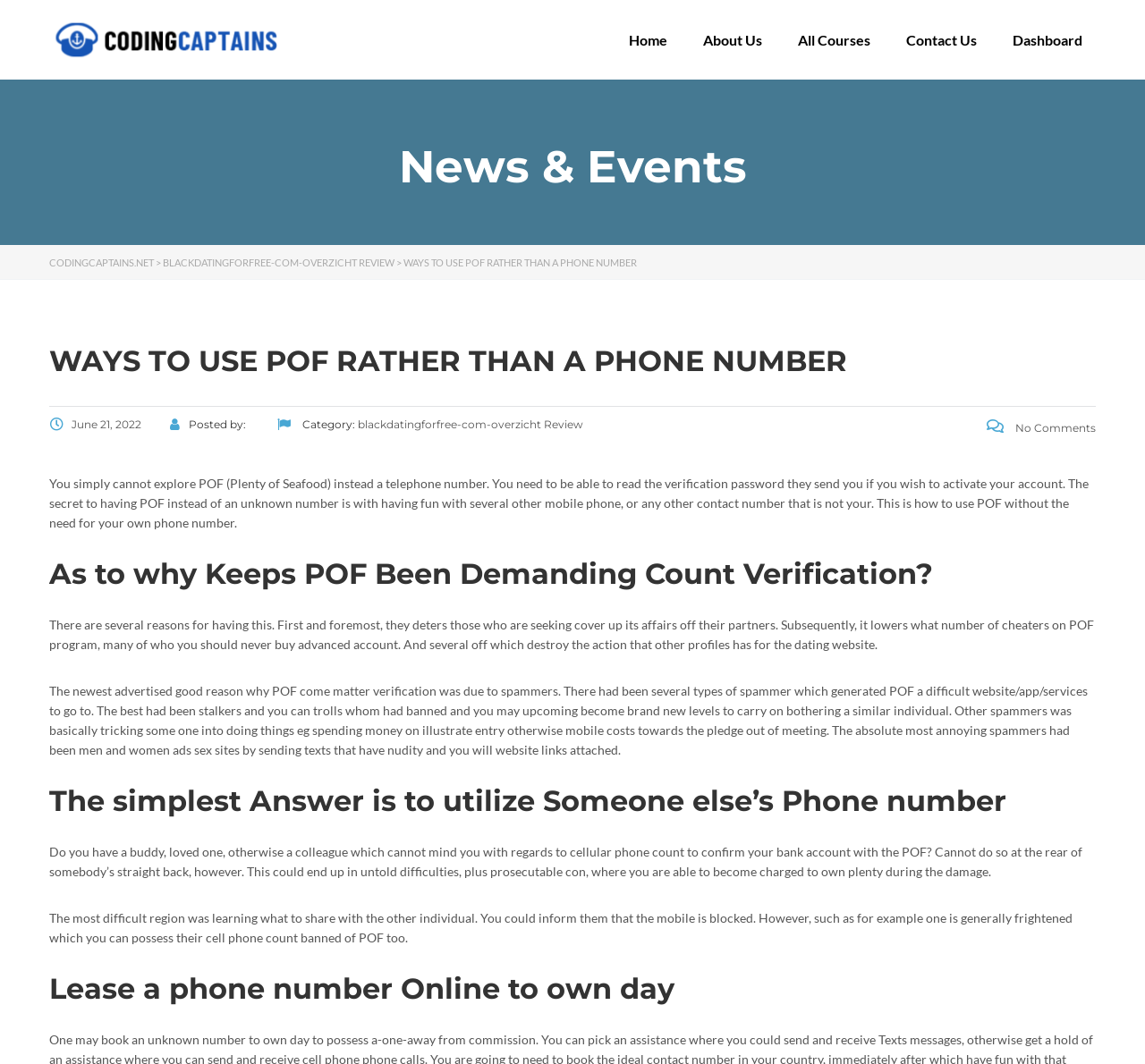Reply to the question with a brief word or phrase: What is an alternative way to use POF without a phone number?

Use someone else's phone number